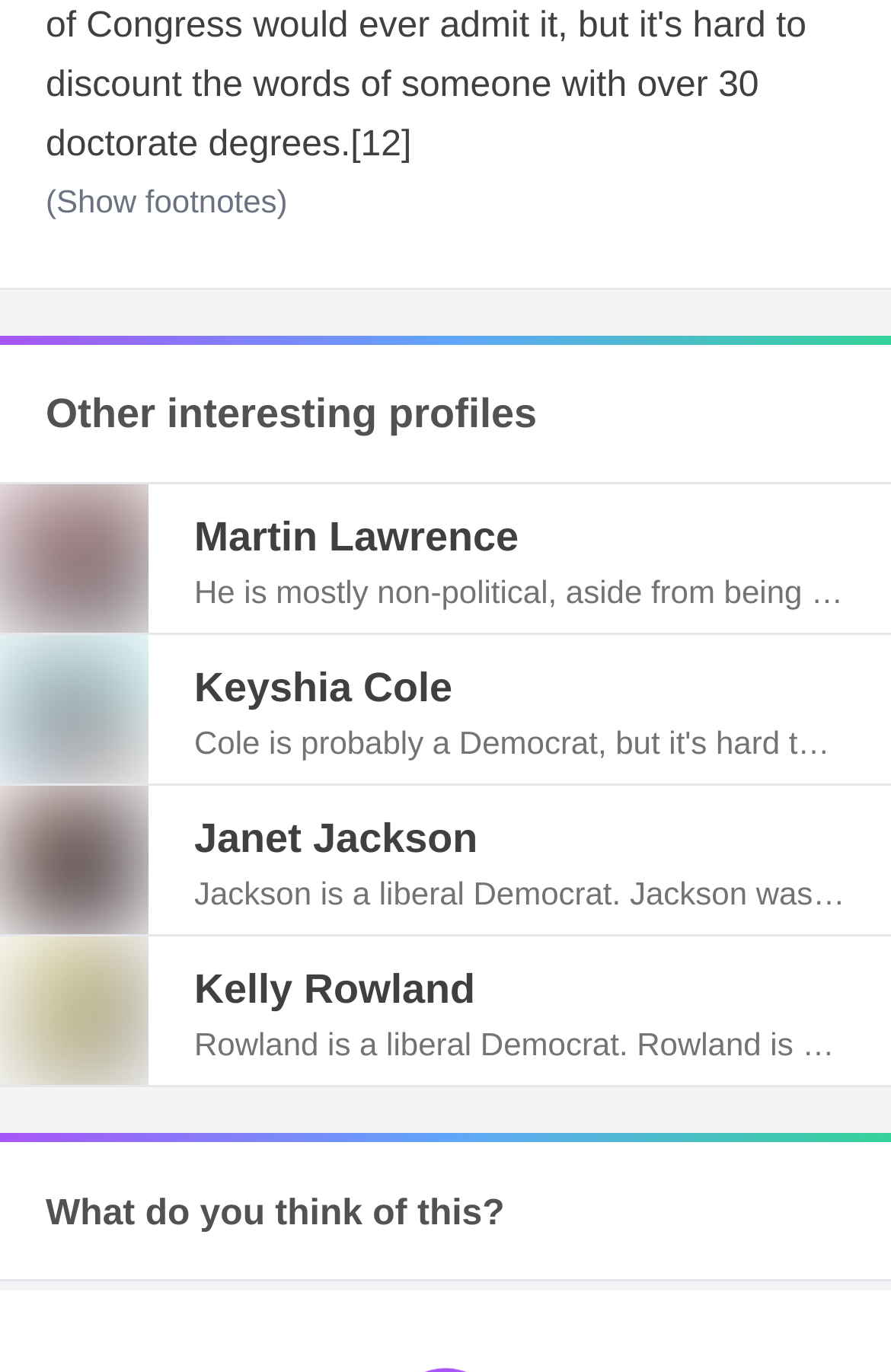Provide your answer in one word or a succinct phrase for the question: 
How many profiles are listed on the webpage?

4